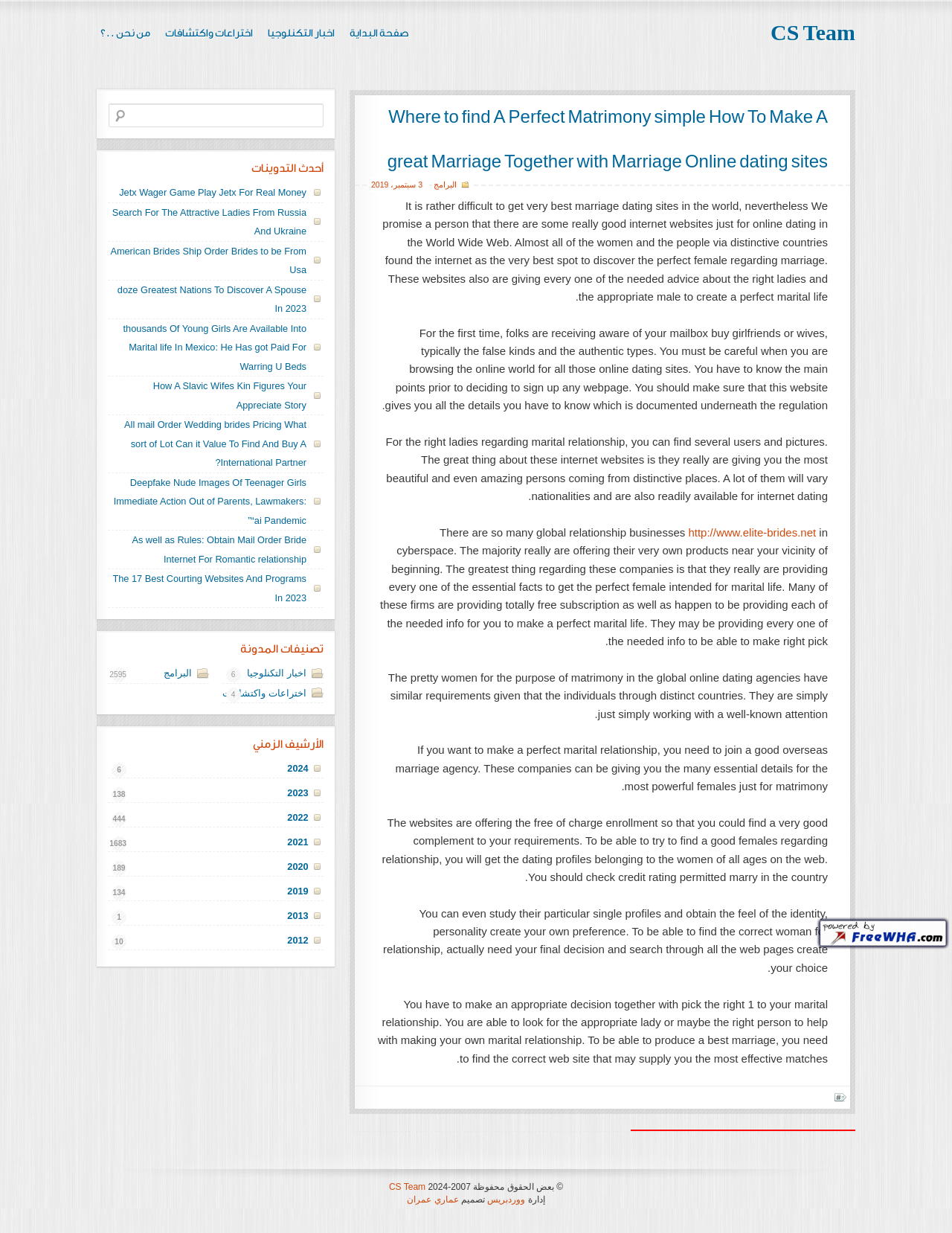Give a full account of the webpage's elements and their arrangement.

This webpage appears to be a blog or article page focused on marriage and dating, specifically international marriage and online dating sites. The page is divided into several sections.

At the top, there is a header section with a title "Where to find A Perfect Matrimony simple How To Make A great Marriage Together with Marriage Online dating sites" and a link to "CS Team". Below this, there are several links to other pages, including "صفحة البداية" (home page), "اخبار التكنلوجيا" (technology news), "اختراعات واكتشافات" (inventions and discoveries), and "من نحن..؟" (about us).

The main content of the page is an article that discusses the challenges of finding the best marriage dating sites and the importance of being careful when searching online. The article is divided into several paragraphs, each discussing a different aspect of online dating and marriage. There are also several links to other websites, including "http://www.elite-brides.net", which appears to be a dating site.

To the left of the main content, there is a sidebar with several sections. The top section has a search box and a heading "أحدث التدوينات" (latest posts), followed by a list of links to other articles on the site. Below this, there are sections for "تصنيفات المدونة" (blog categories) and "الأرشيف الزمني" (archive), which list links to other articles organized by category and date, respectively.

At the bottom of the page, there is a footer section with a copyright notice and a link to the "CS Team" page.